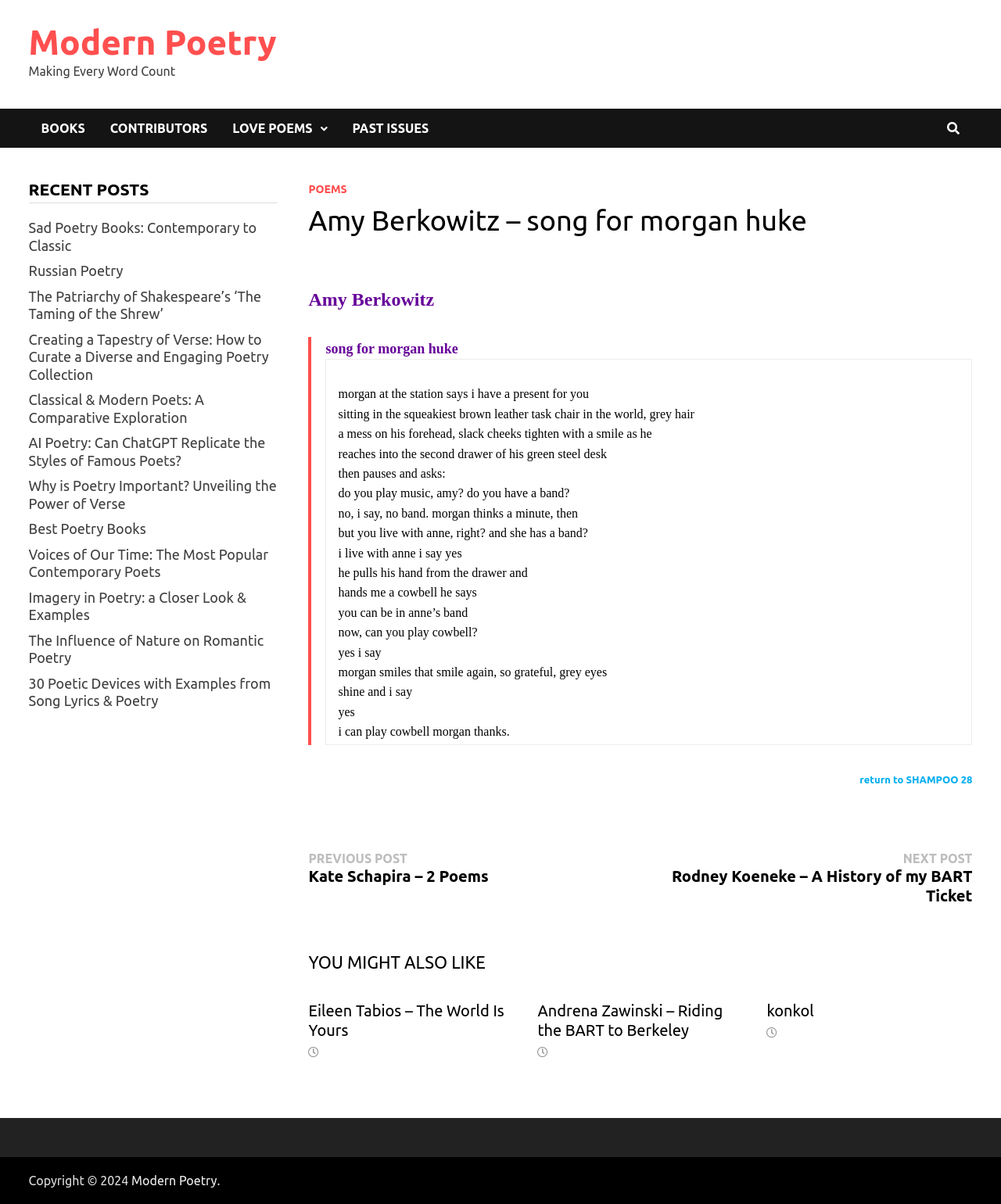Find the bounding box coordinates for the area that must be clicked to perform this action: "Read the poem 'Amy Berkowitz – song for morgan huke'".

[0.308, 0.28, 0.971, 0.619]